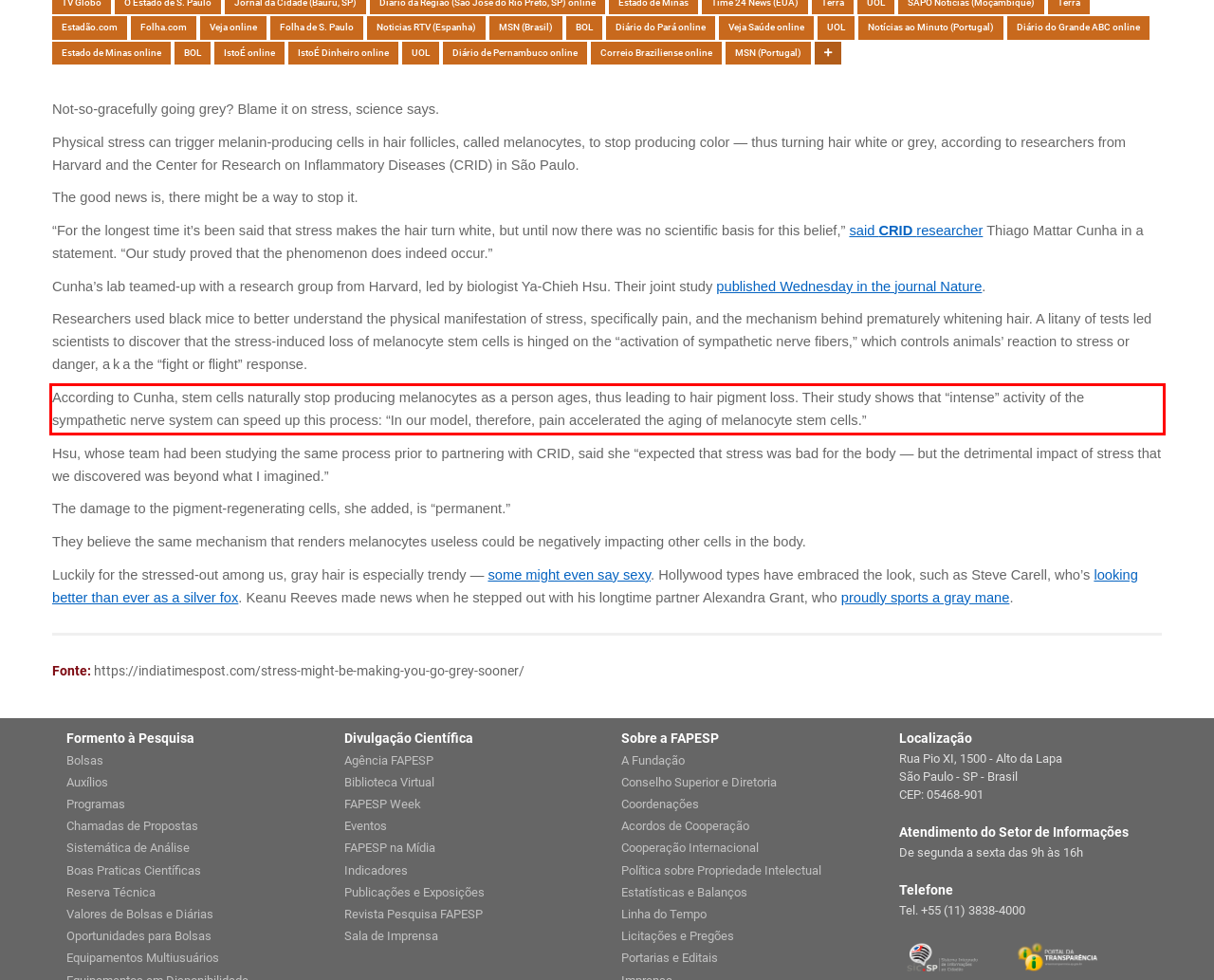Given a screenshot of a webpage, identify the red bounding box and perform OCR to recognize the text within that box.

According to Cunha, stem cells naturally stop producing melanocytes as a person ages, thus leading to hair pigment loss. Their study shows that “intense” activity of the sympathetic nerve system can speed up this process: “In our model, therefore, pain accelerated the aging of melanocyte stem cells.”